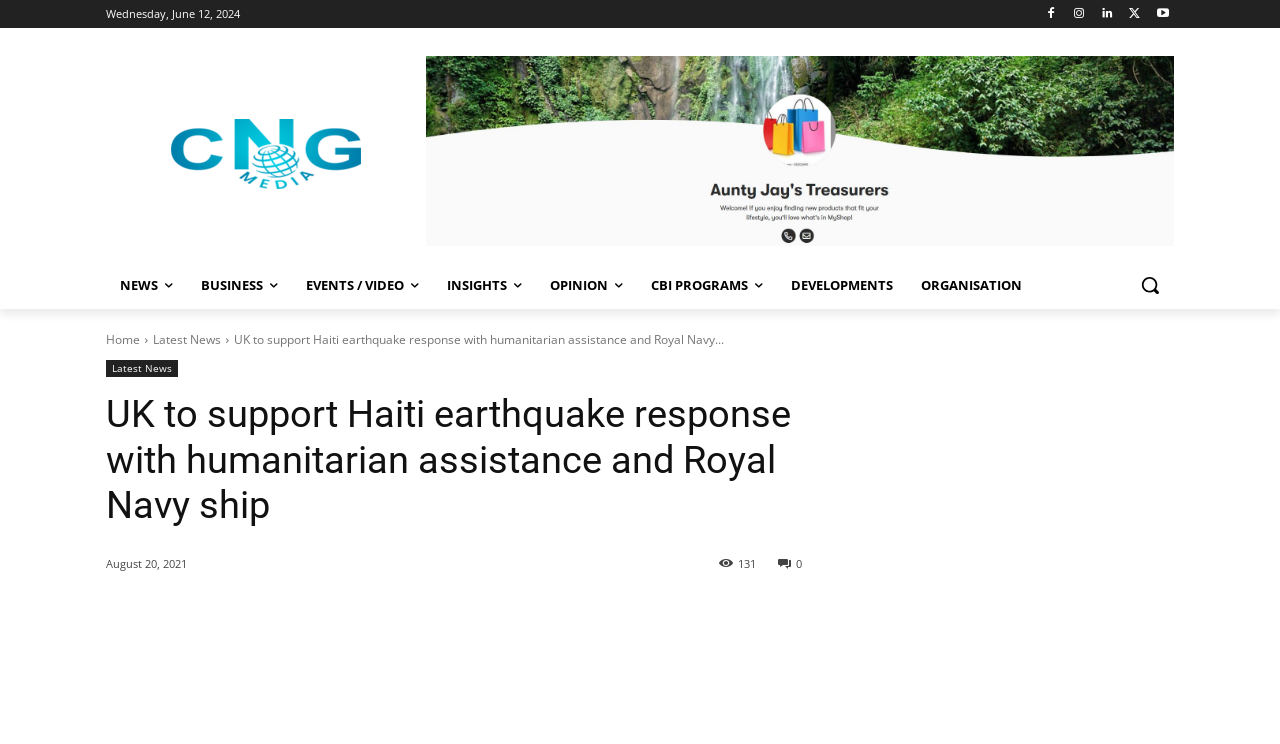Please identify the primary heading of the webpage and give its text content.

UK to support Haiti earthquake response with humanitarian assistance and Royal Navy ship